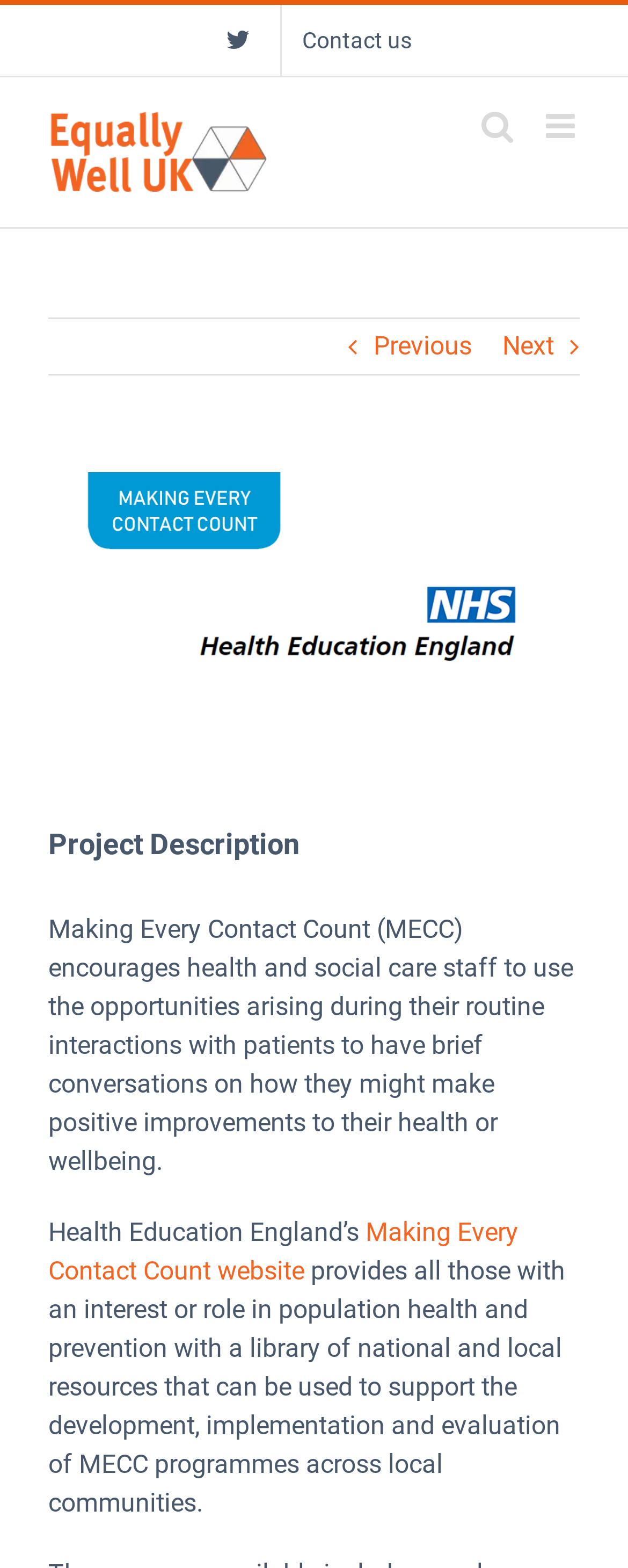Determine the bounding box coordinates of the clickable element necessary to fulfill the instruction: "Click the 'Equally Well Logo'". Provide the coordinates as four float numbers within the 0 to 1 range, i.e., [left, top, right, bottom].

[0.077, 0.07, 0.424, 0.124]